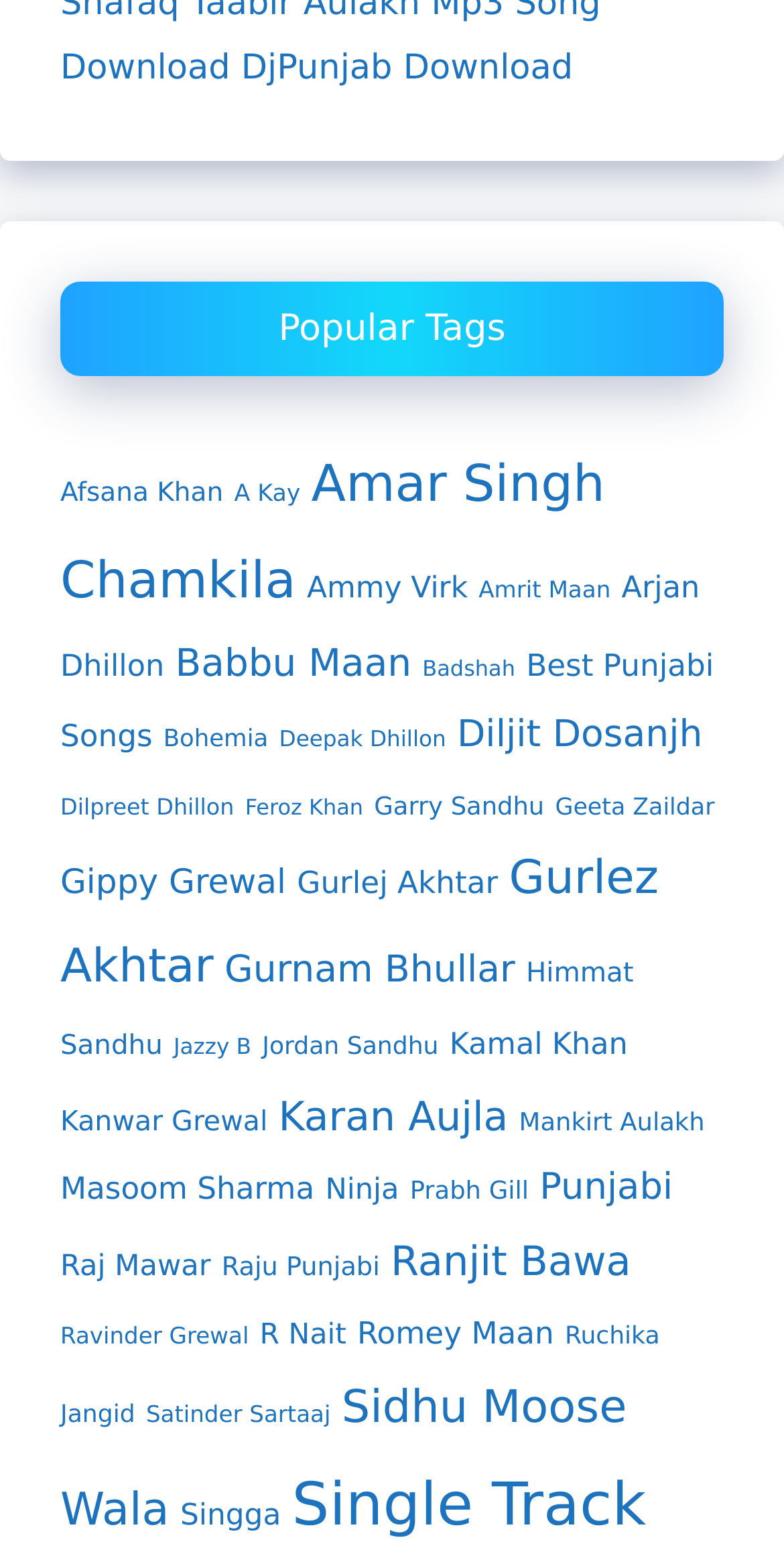Please indicate the bounding box coordinates for the clickable area to complete the following task: "View Best Punjabi Songs". The coordinates should be specified as four float numbers between 0 and 1, i.e., [left, top, right, bottom].

[0.077, 0.416, 0.911, 0.484]